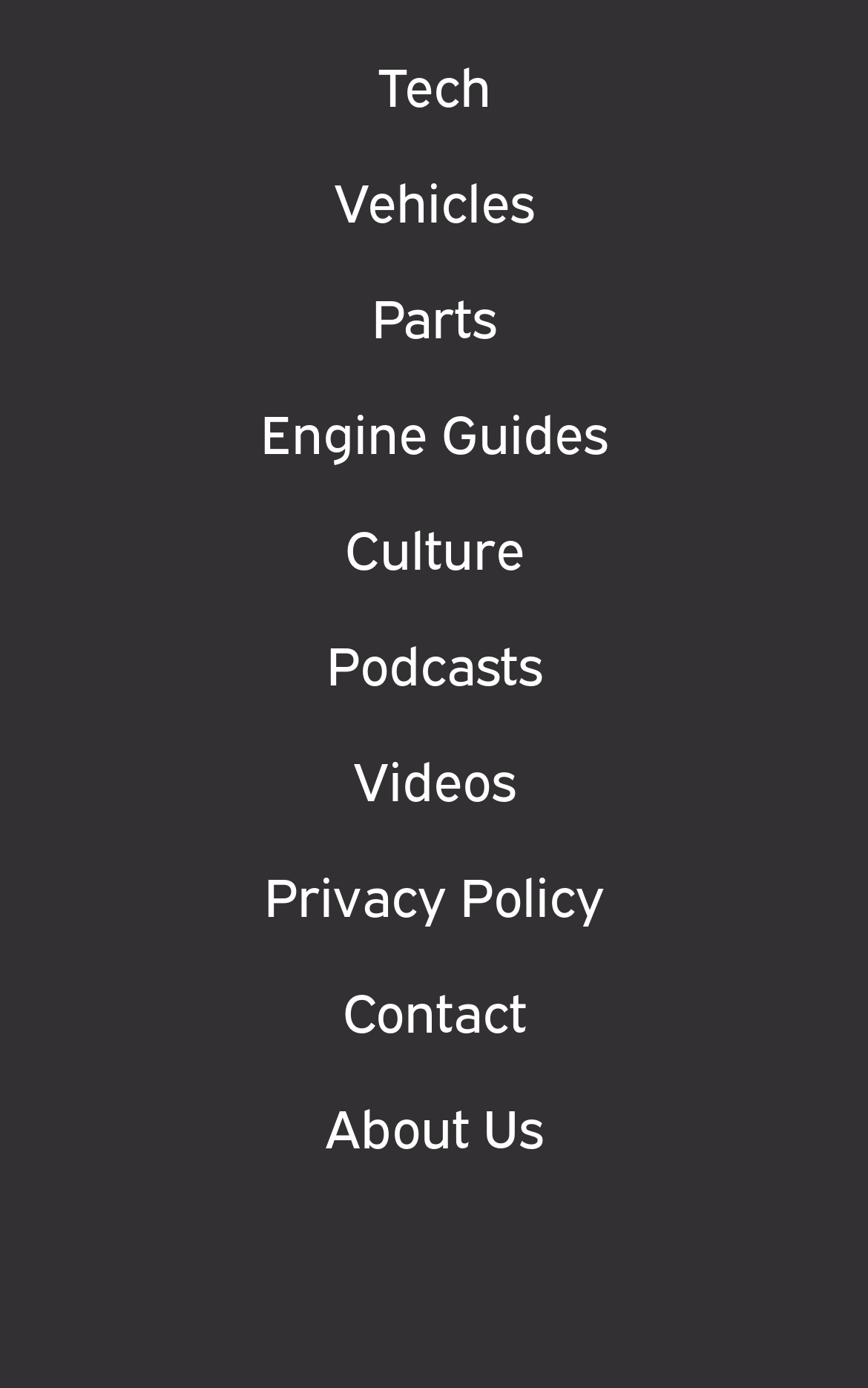Determine the bounding box coordinates for the region that must be clicked to execute the following instruction: "contact us".

[0.394, 0.7, 0.606, 0.758]